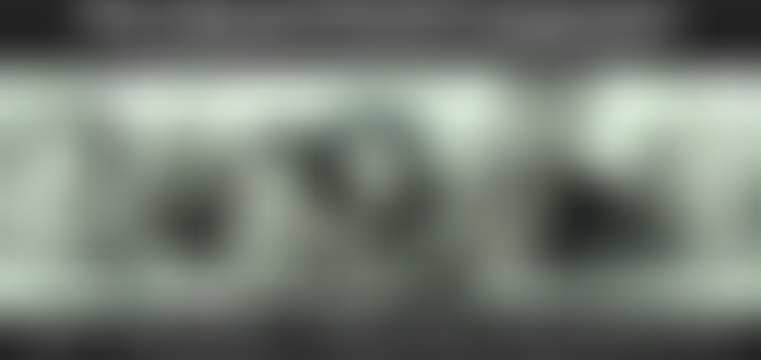What is the purpose of the image in relation to the theatre company?
Look at the image and answer the question using a single word or phrase.

Communicating artistic mission